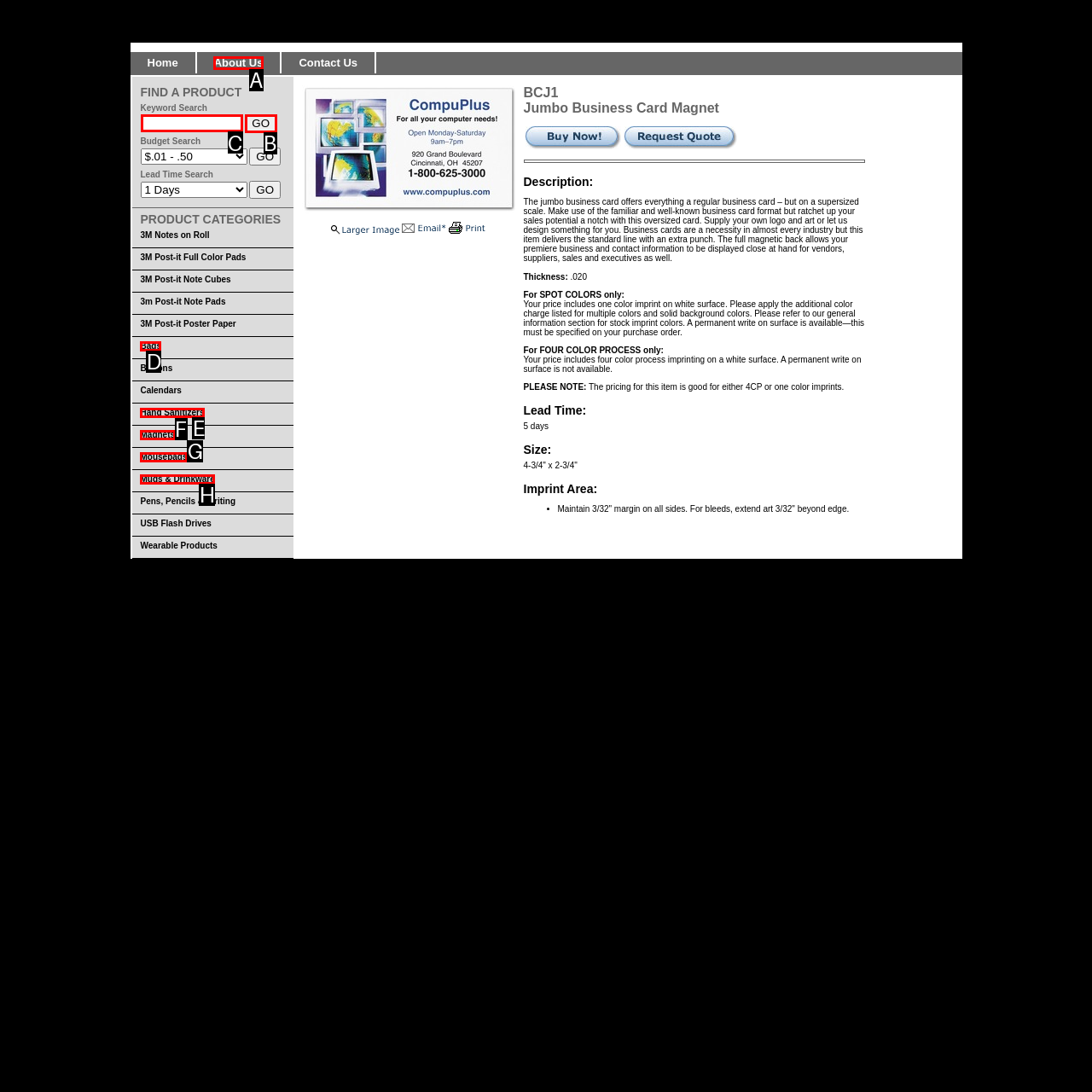Tell me which option I should click to complete the following task: Search for a product
Answer with the option's letter from the given choices directly.

C